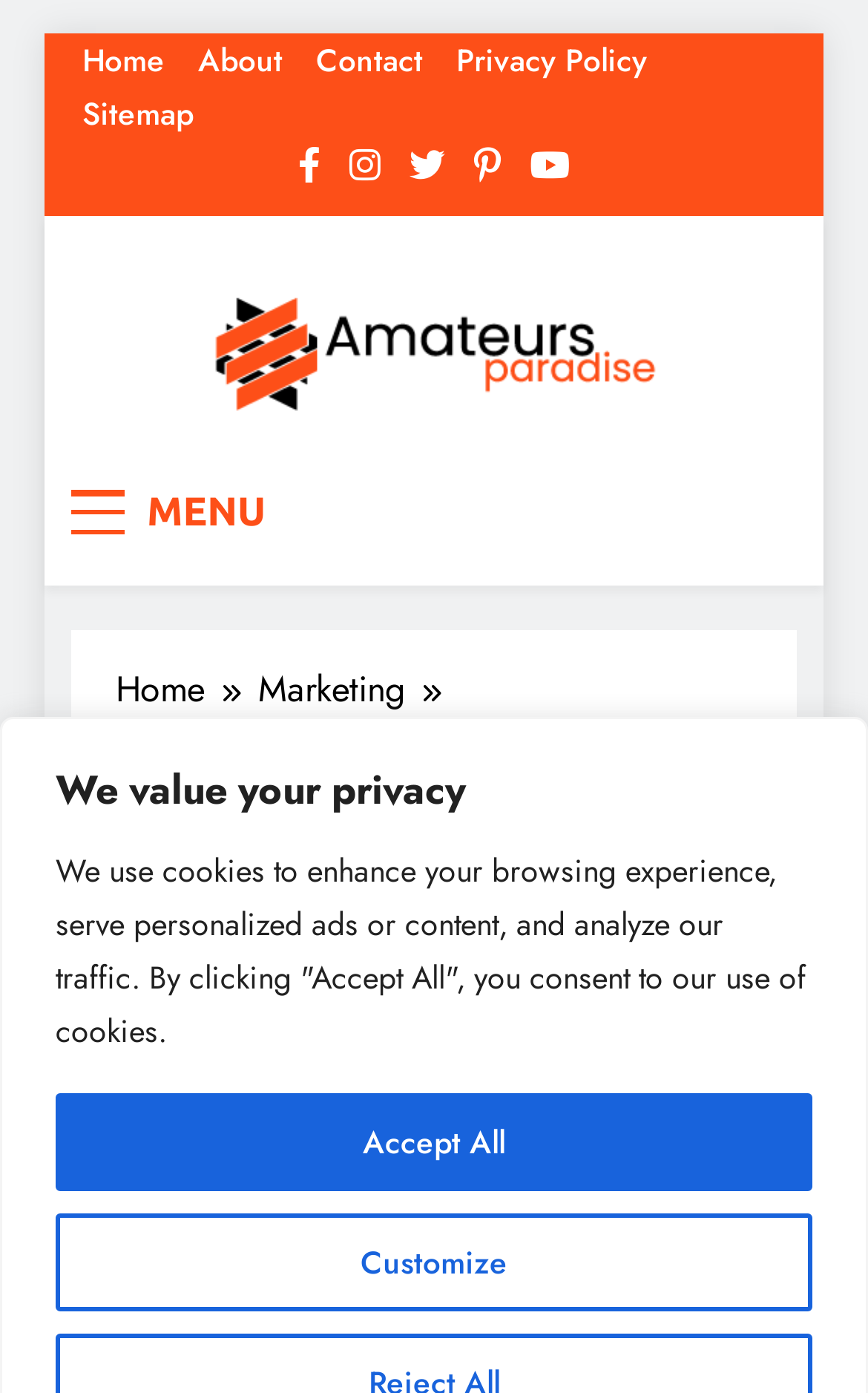Find the headline of the webpage and generate its text content.

How Google View Your Website: The Risks Of Using Flash, Javascript, And Excessive Images